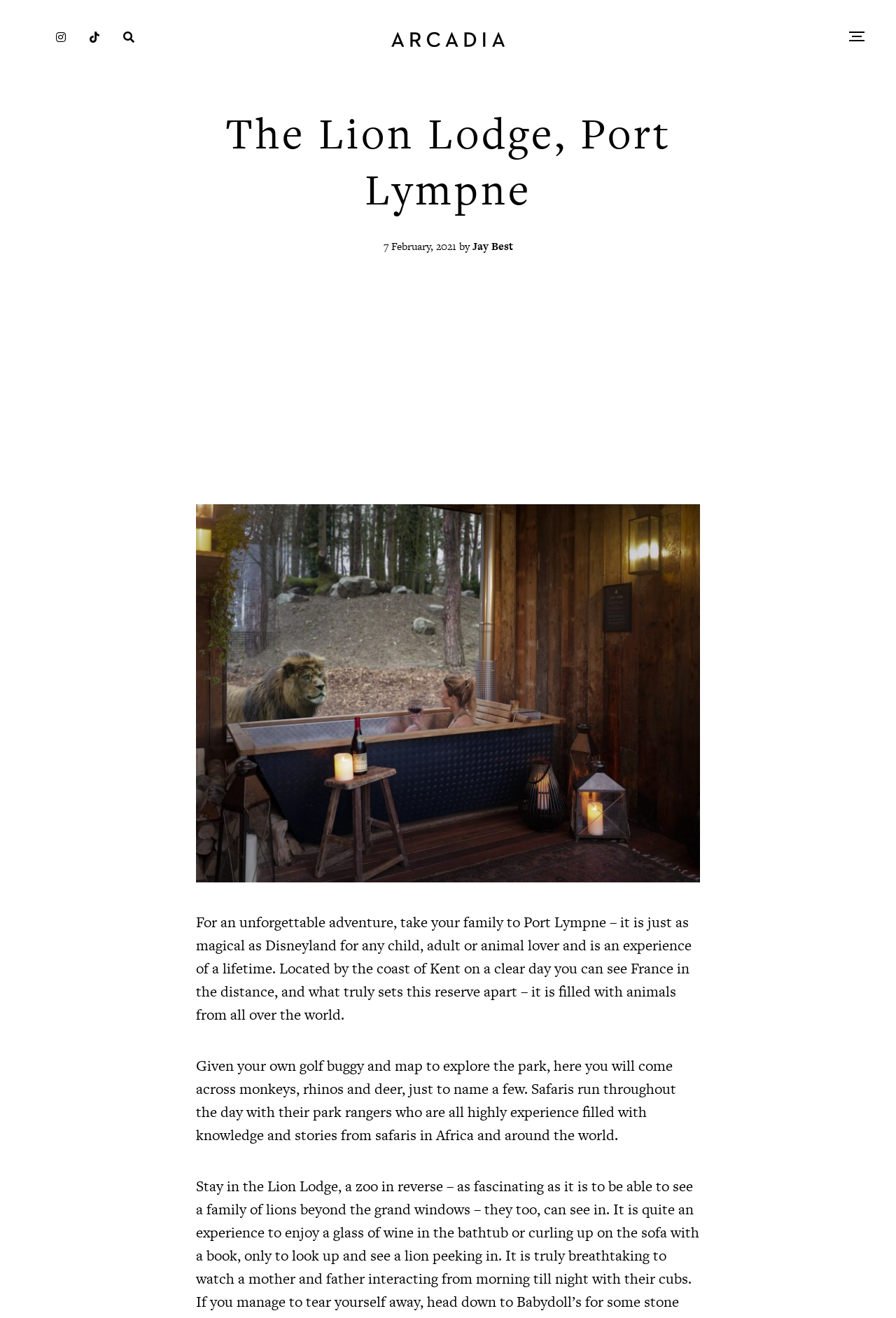Given the description aria-label="Advertisement" name="aswift_0" title="Advertisement", predict the bounding box coordinates of the UI element. Ensure the coordinates are in the format (top-left x, top-left y, bottom-right x, bottom-right y) and all values are between 0 and 1.

[0.23, 0.207, 0.77, 0.356]